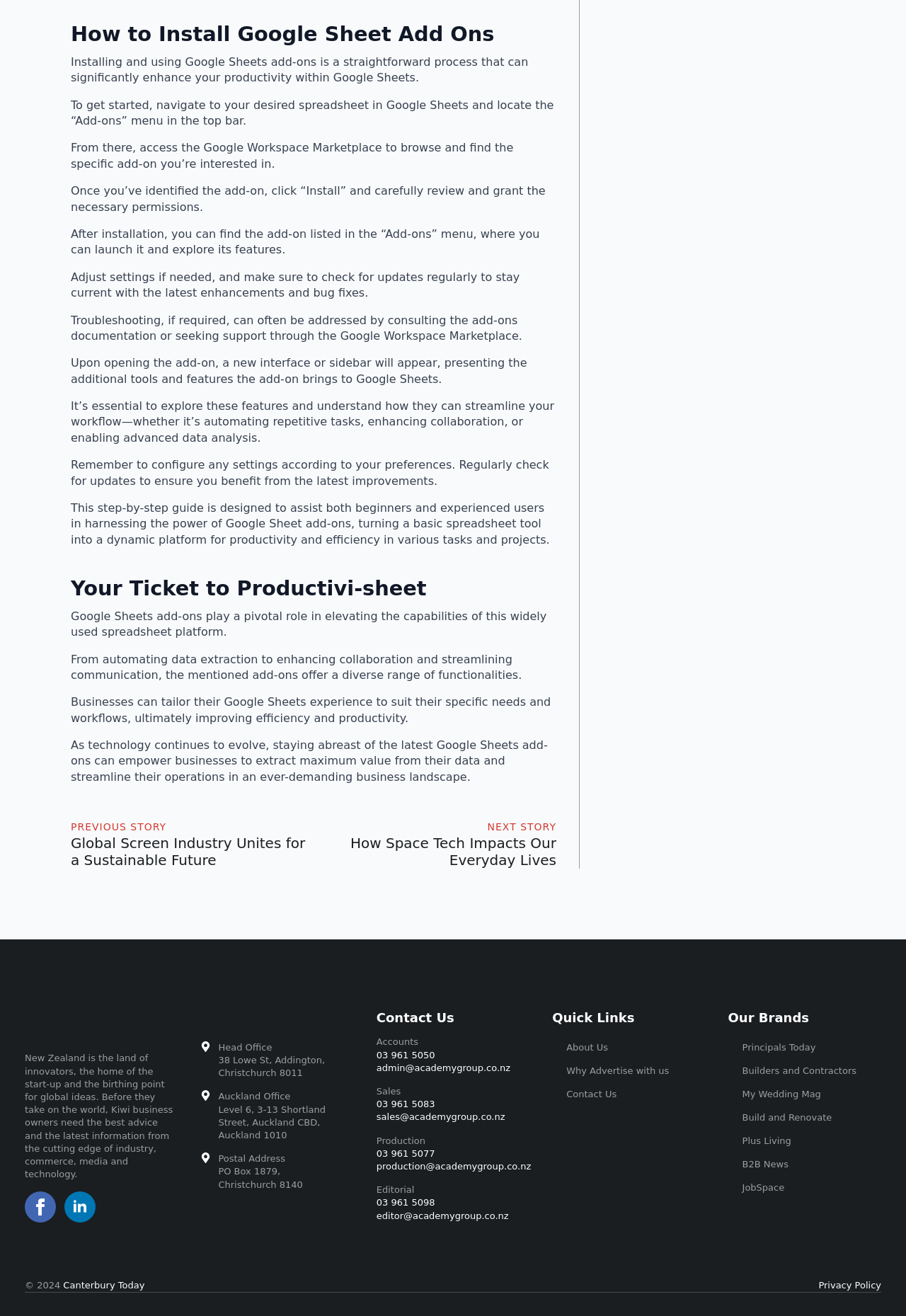Specify the bounding box coordinates of the region I need to click to perform the following instruction: "Click the 'PREVIOUS STORY Global Screen Industry Unites for a Sustainable Future' link". The coordinates must be four float numbers in the range of 0 to 1, i.e., [left, top, right, bottom].

[0.078, 0.624, 0.338, 0.66]